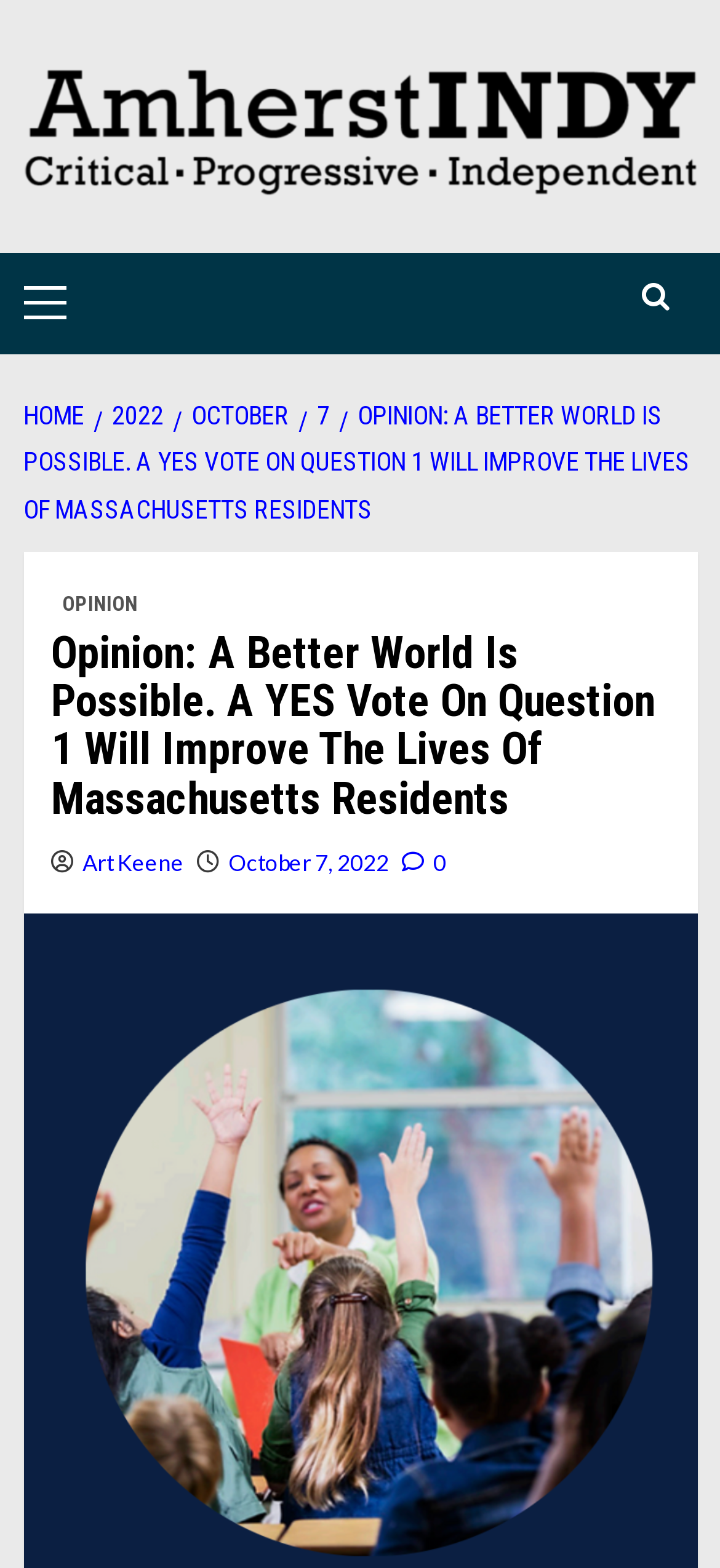Respond with a single word or phrase:
How many links are in the breadcrumbs navigation?

5